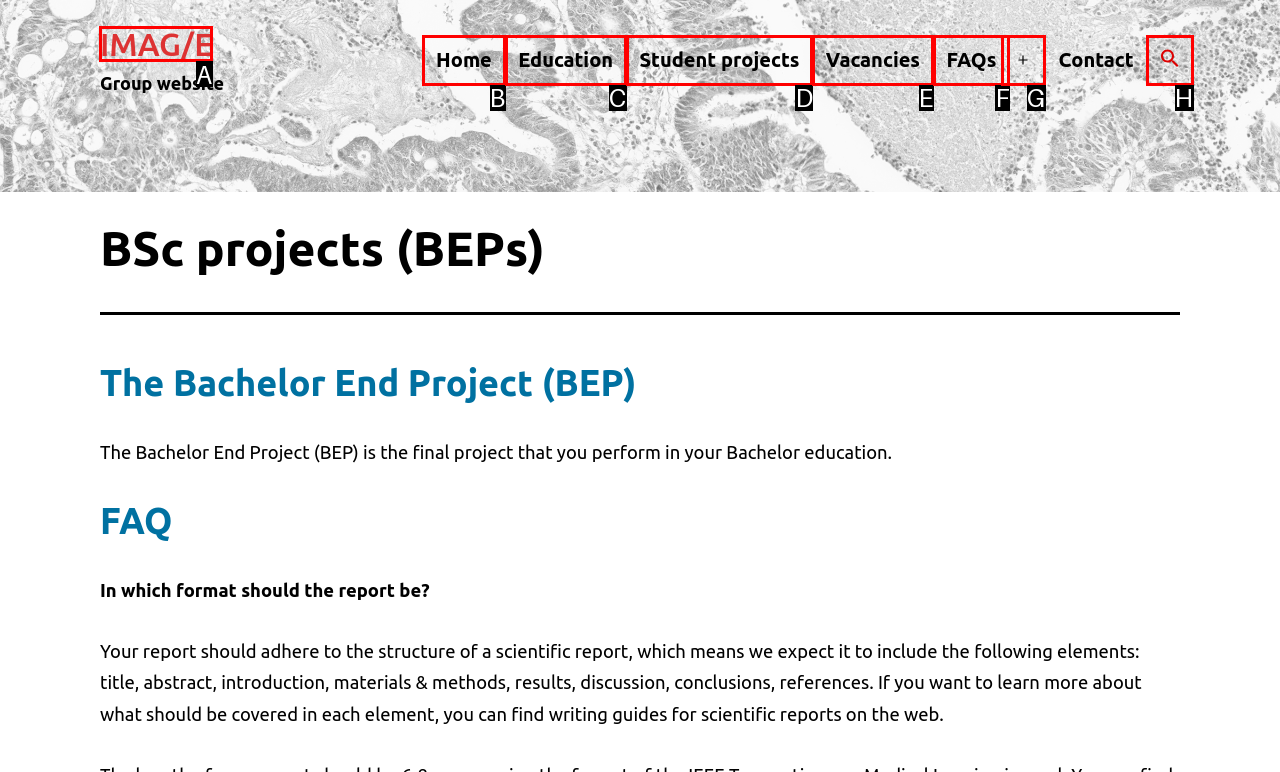Determine the appropriate lettered choice for the task: visit IMAG/E website. Reply with the correct letter.

A